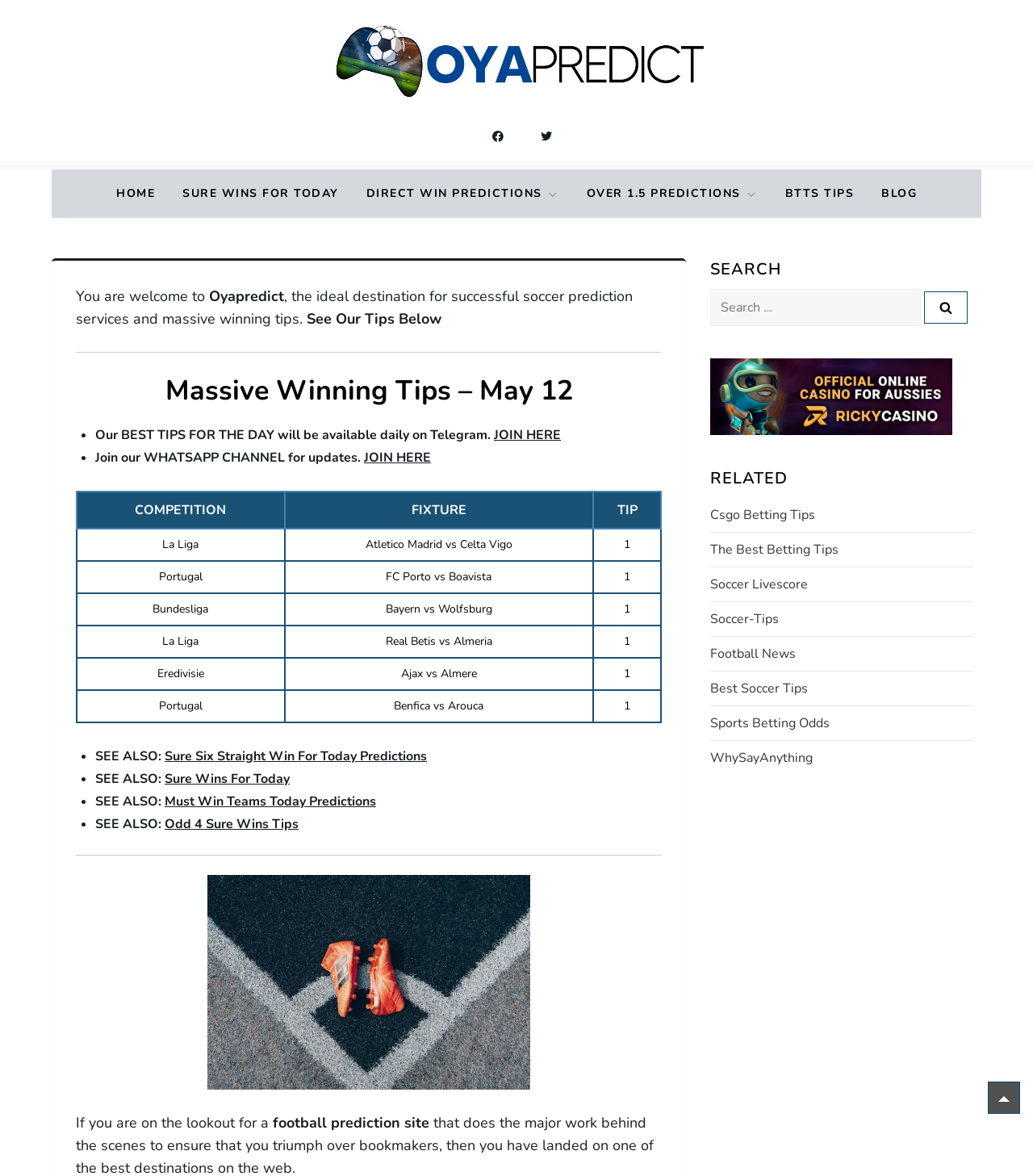What is the name of the website?
Please provide a comprehensive answer based on the visual information in the image.

The name of the website can be found in the heading element at the top of the page, which reads 'Oyapredict'. This is also confirmed by the logo image with the same text.